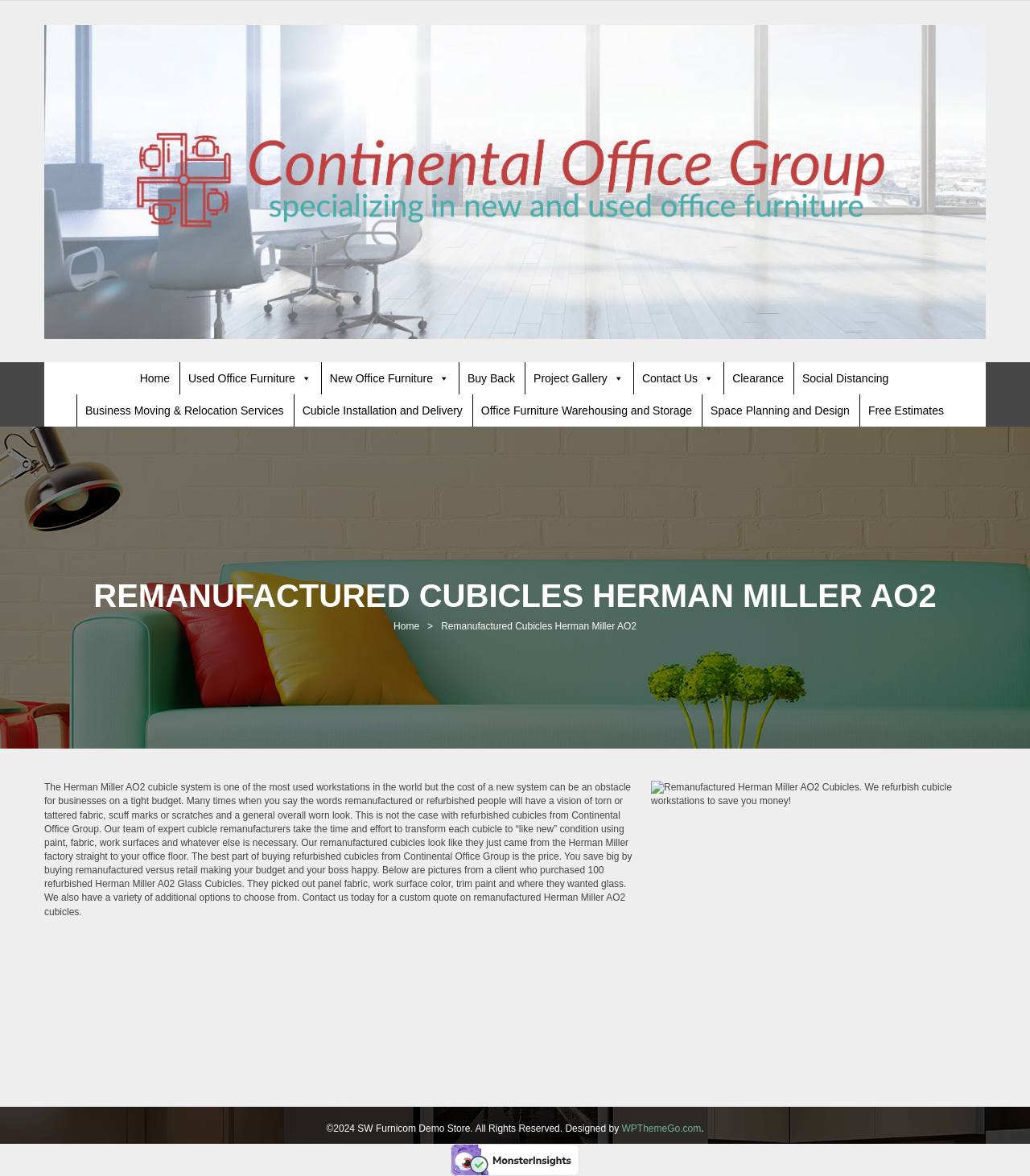Pinpoint the bounding box coordinates of the element to be clicked to execute the instruction: "Click on the 'Home' link".

[0.128, 0.308, 0.173, 0.335]